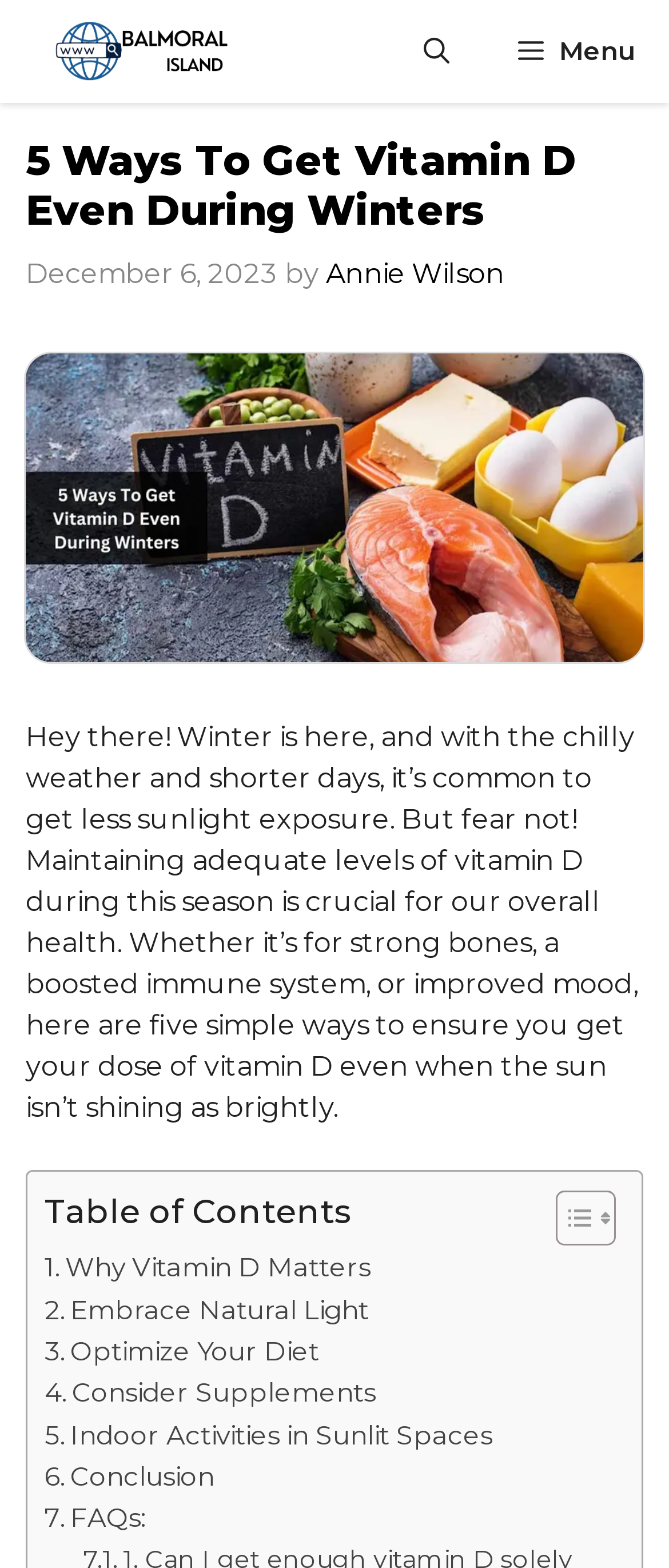Using the element description: "Leone Centre Team", determine the bounding box coordinates for the specified UI element. The coordinates should be four float numbers between 0 and 1, [left, top, right, bottom].

None